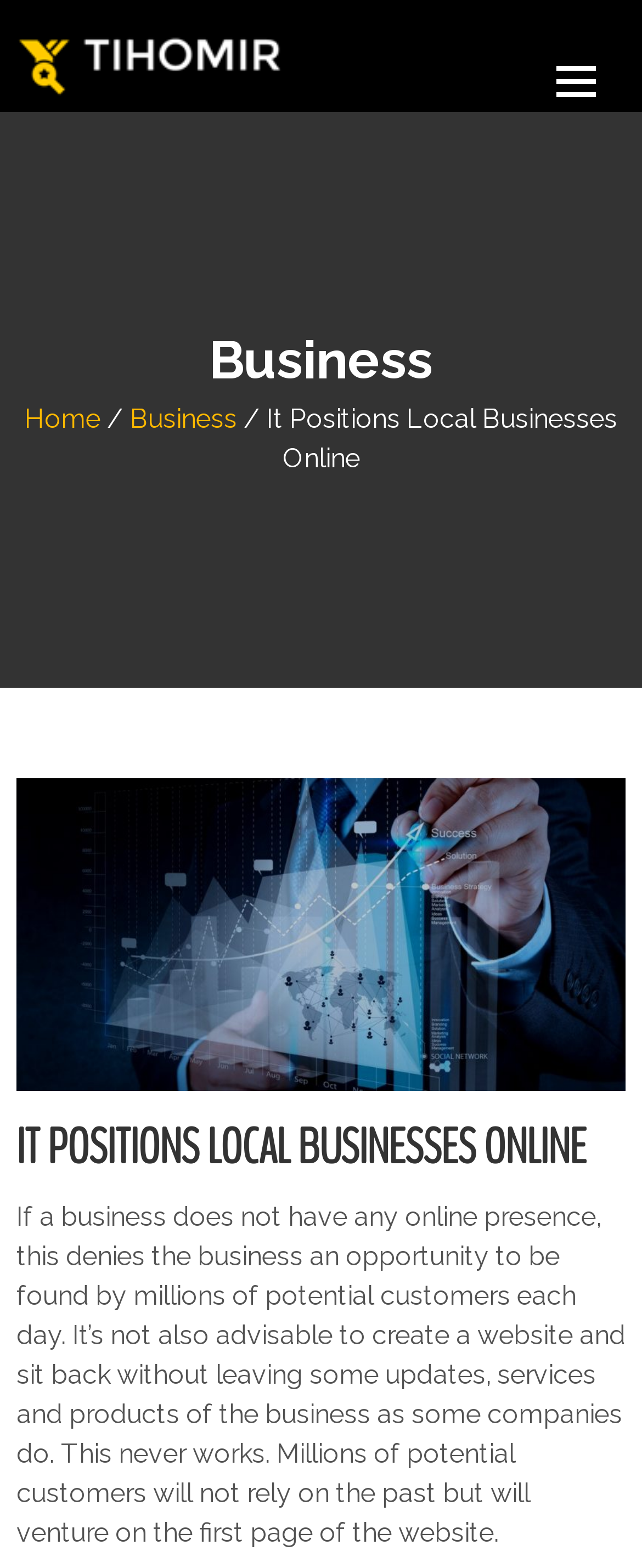Answer the question with a single word or phrase: 
What is the name of the person associated with this business?

Tihomir